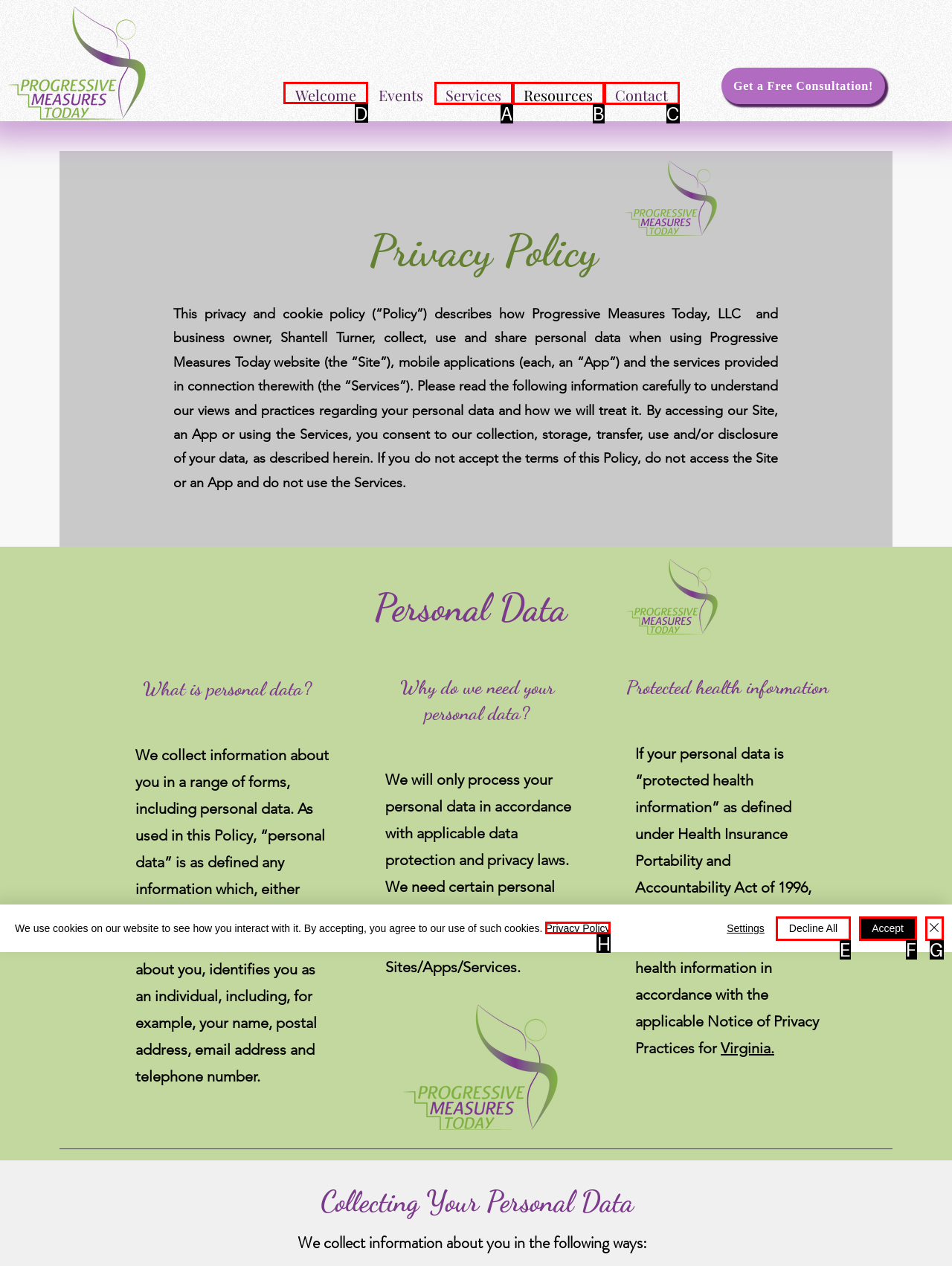Determine the letter of the element I should select to fulfill the following instruction: Click the 'Welcome' link. Just provide the letter.

D